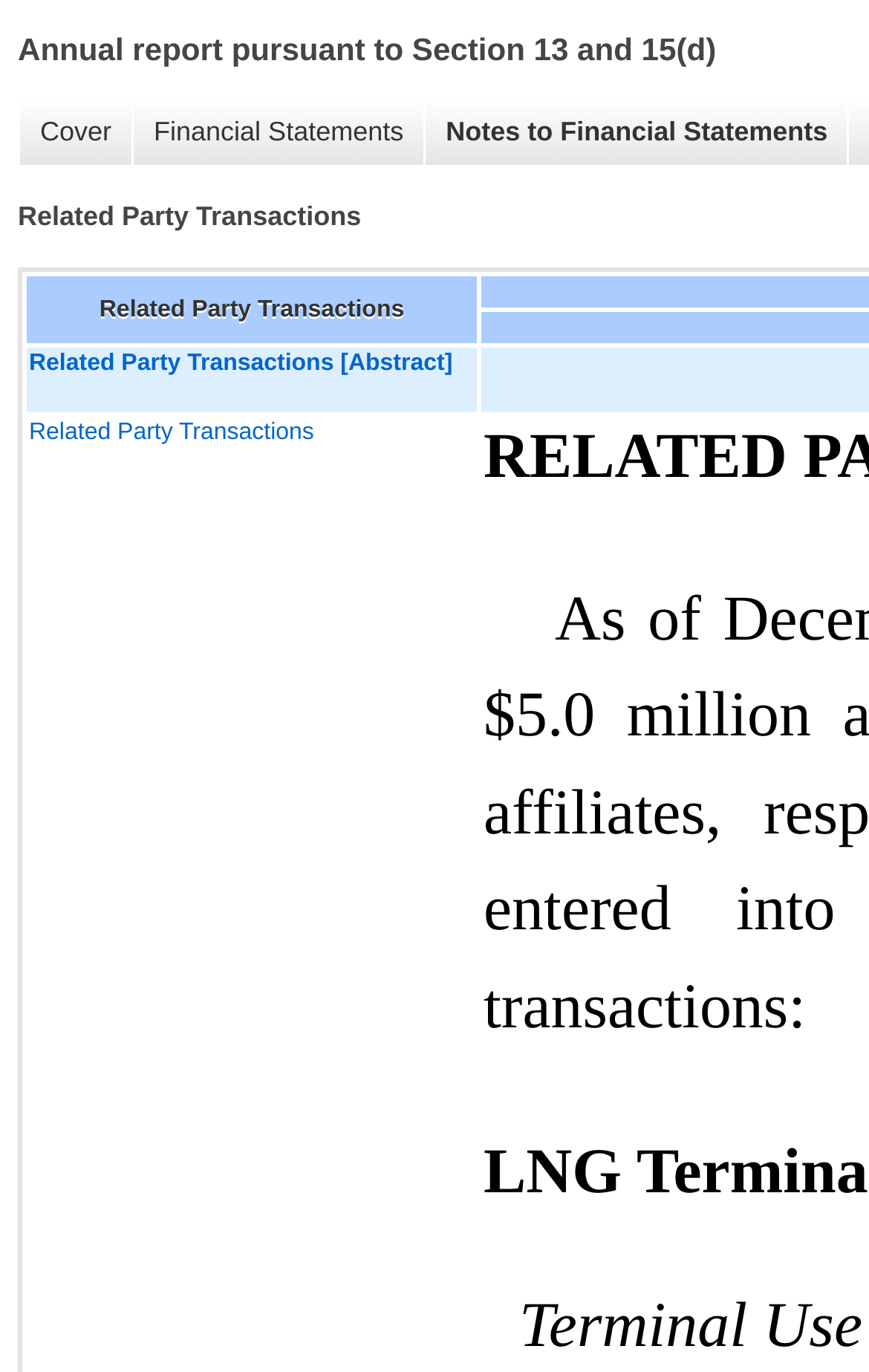How many links are there in the 'Notes to Financial Statements' section?
Look at the image and answer the question using a single word or phrase.

2